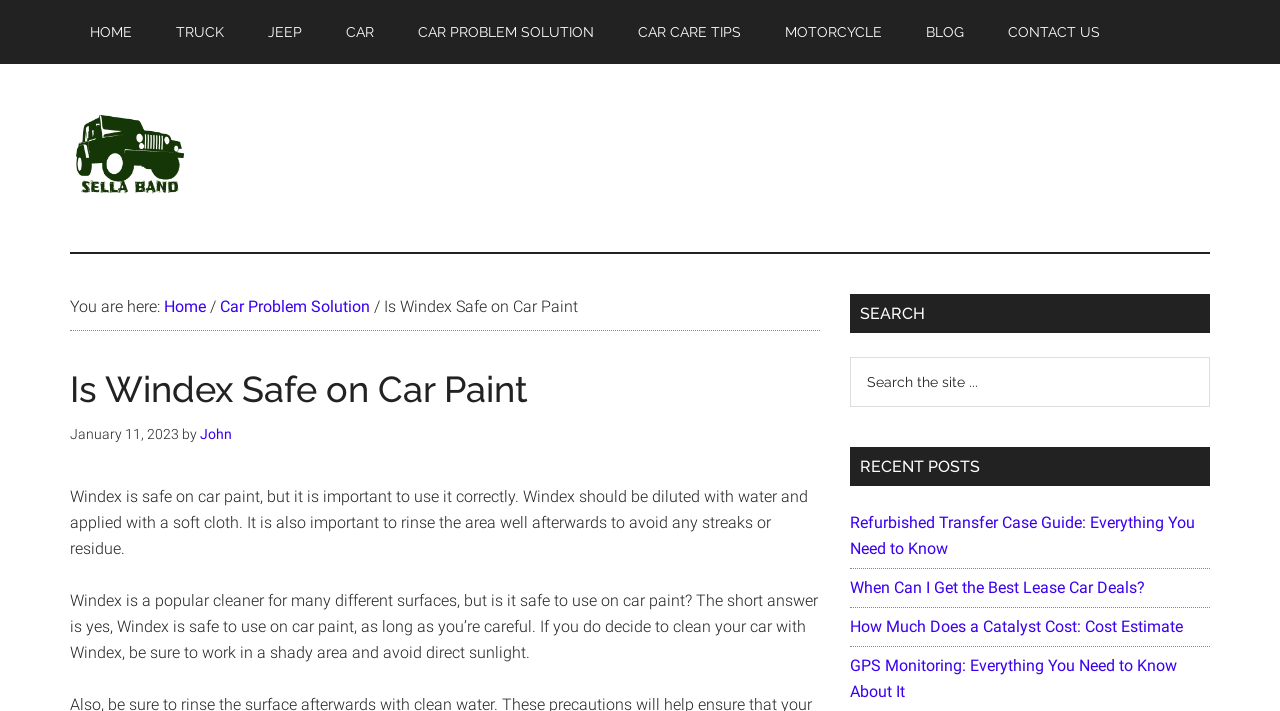Identify the bounding box coordinates of the specific part of the webpage to click to complete this instruction: "Read the article 'Is Windex Safe on Car Paint'".

[0.055, 0.522, 0.641, 0.627]